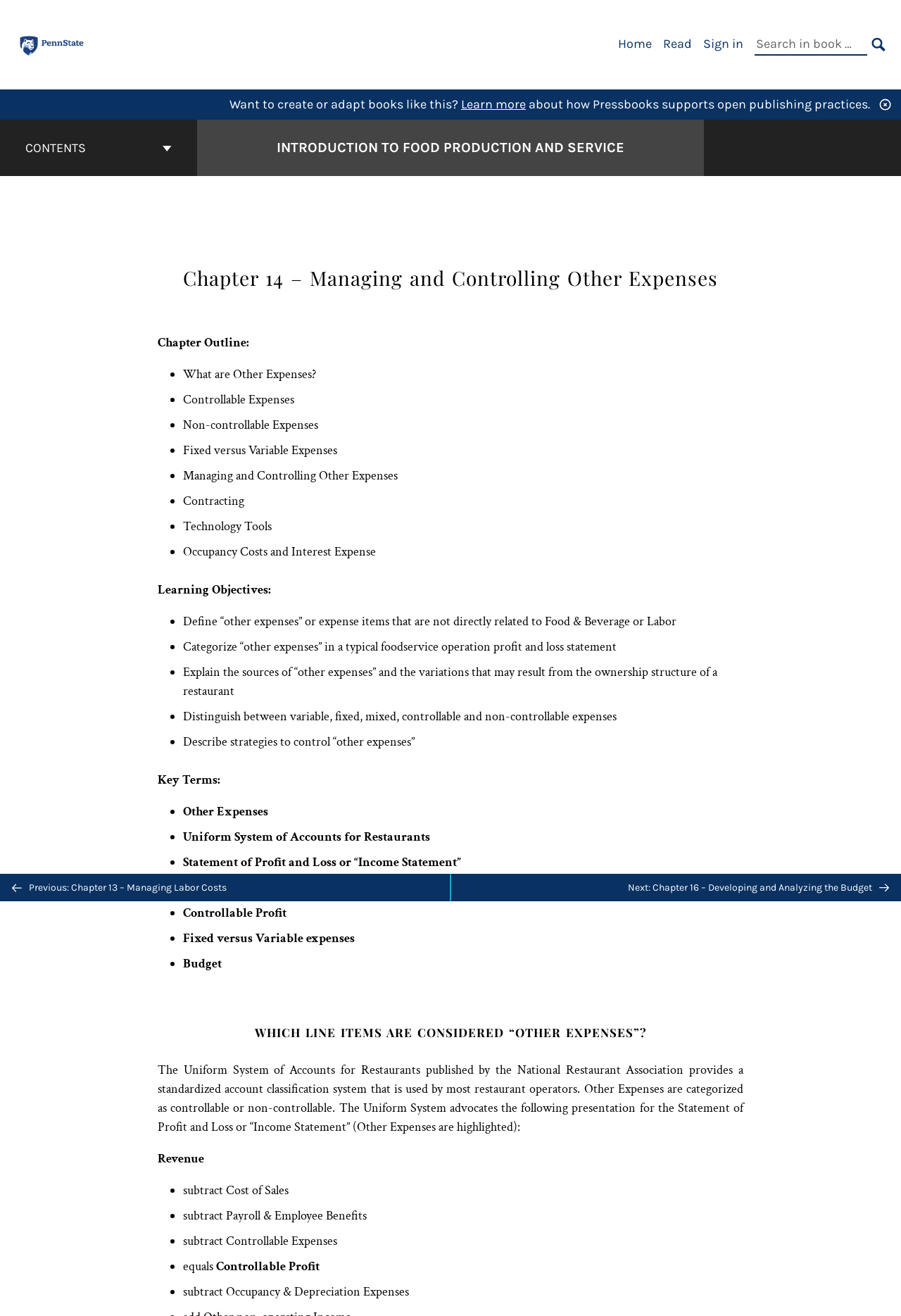What is the purpose of the 'Search in book' feature?
Answer the question using a single word or phrase, according to the image.

To search within the book